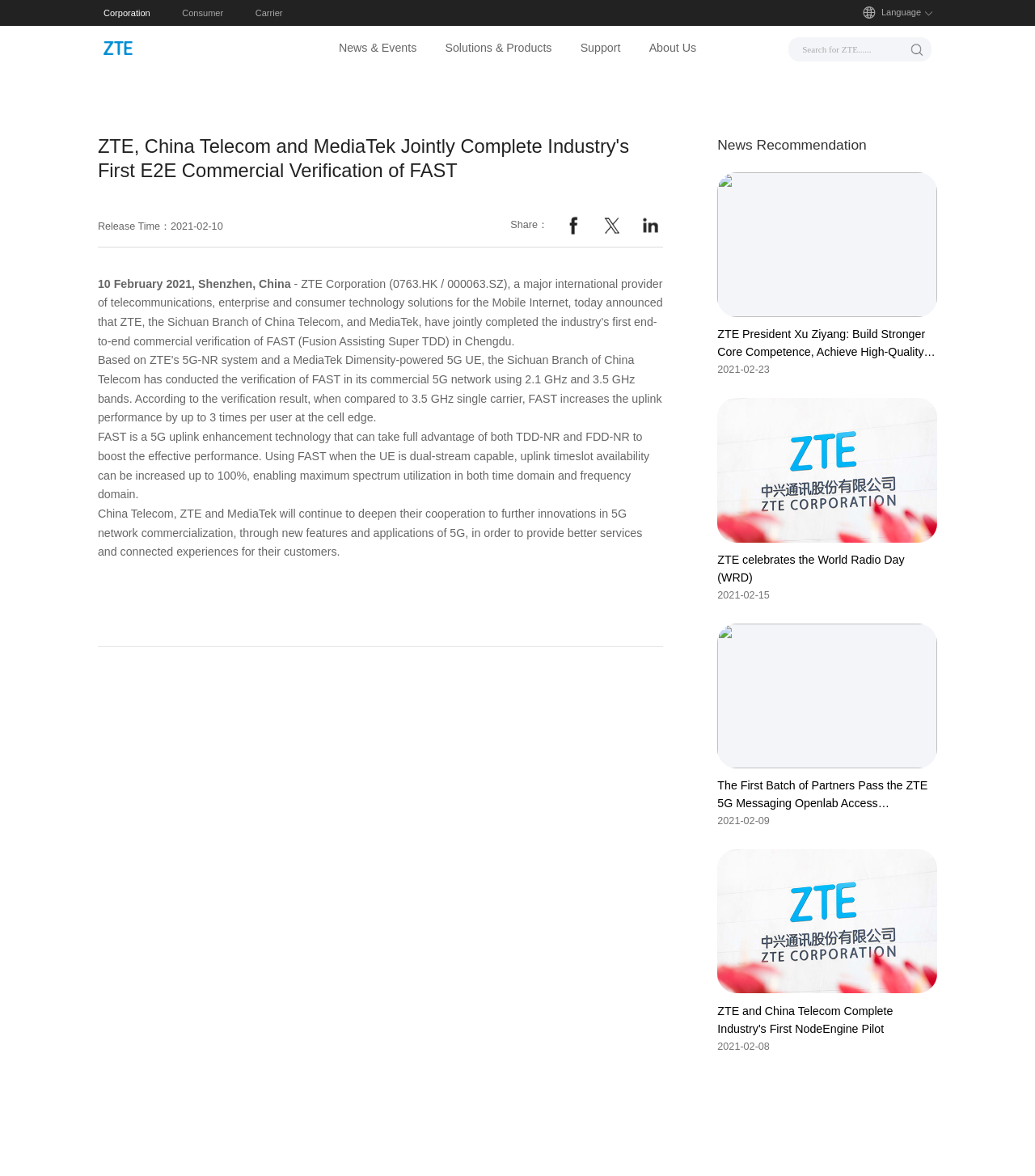Locate the bounding box coordinates for the element described below: "placeholder="Search for ZTE......"". The coordinates must be four float values between 0 and 1, formatted as [left, top, right, bottom].

[0.775, 0.032, 0.869, 0.052]